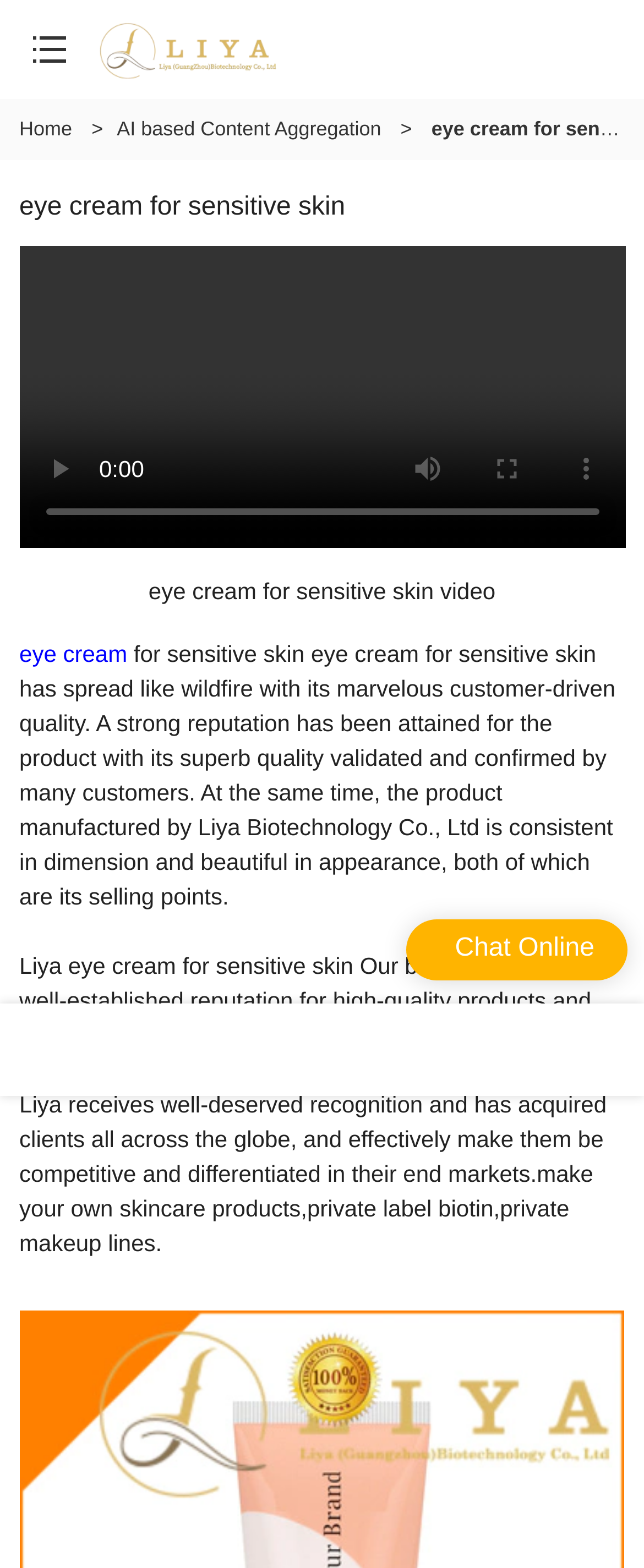What is the brand name of the eye cream?
Carefully analyze the image and provide a thorough answer to the question.

The brand name of the eye cream can be determined by looking at the text 'Liya eye cream for sensitive skin' and 'Our brand - Liya has a well-established reputation for high-quality products and outstanding customer support.' which indicates that Liya is the brand name of the eye cream.